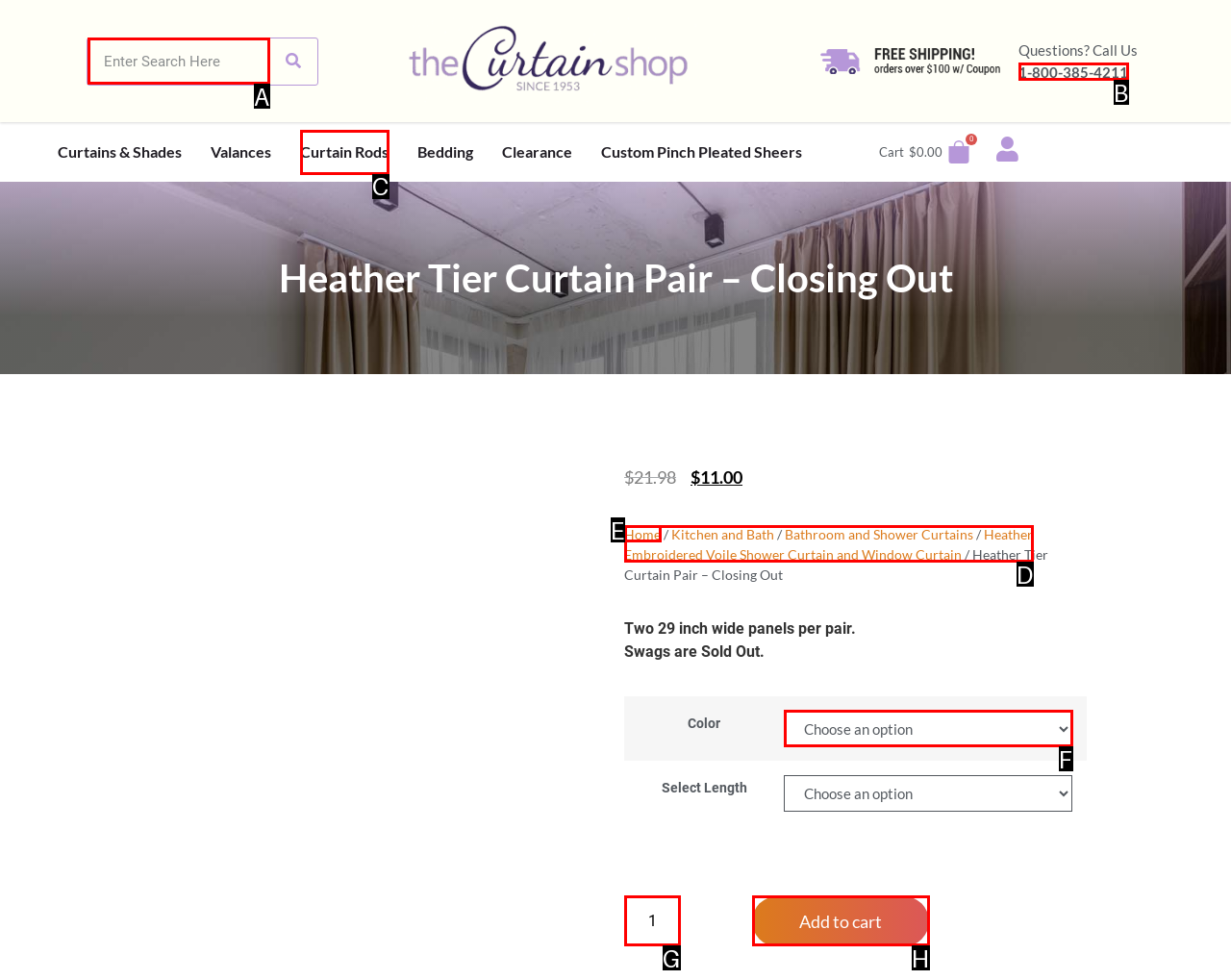From the choices provided, which HTML element best fits the description: Curtain Rods? Answer with the appropriate letter.

C